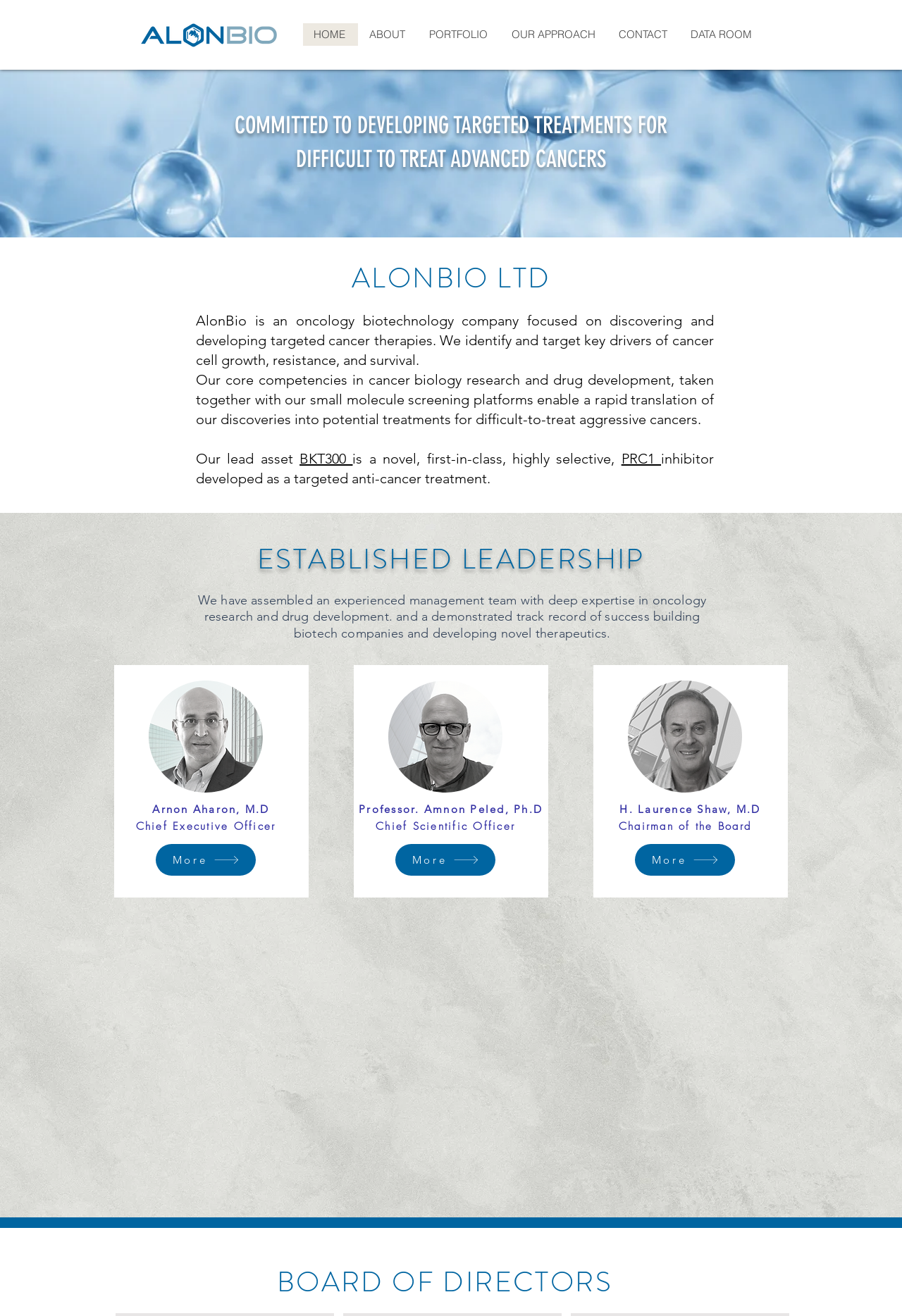Reply to the question with a single word or phrase:
What is the company name?

AlonBio